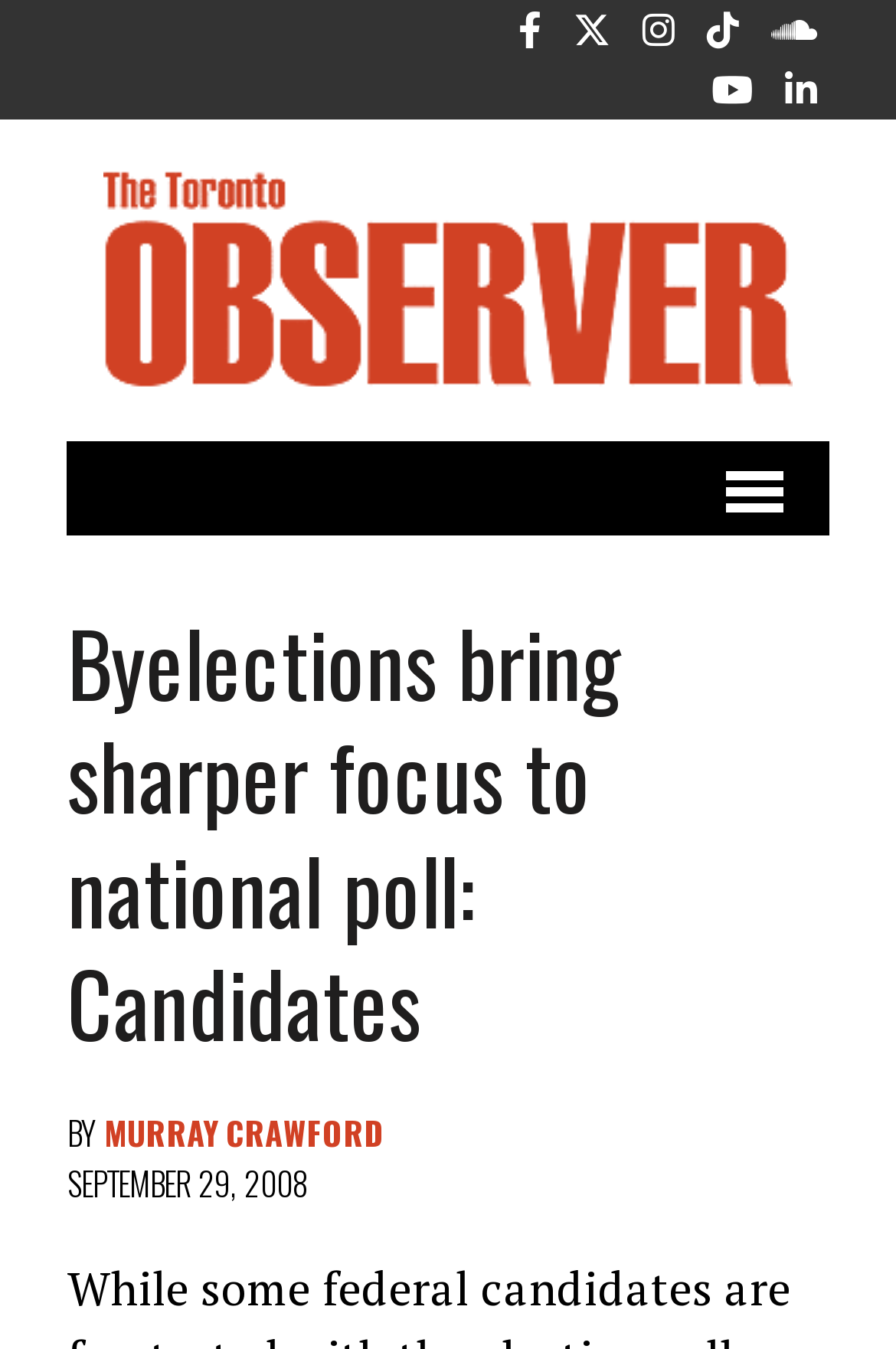Identify the bounding box of the HTML element described here: "Murray Crawford". Provide the coordinates as four float numbers between 0 and 1: [left, top, right, bottom].

[0.116, 0.82, 0.426, 0.856]